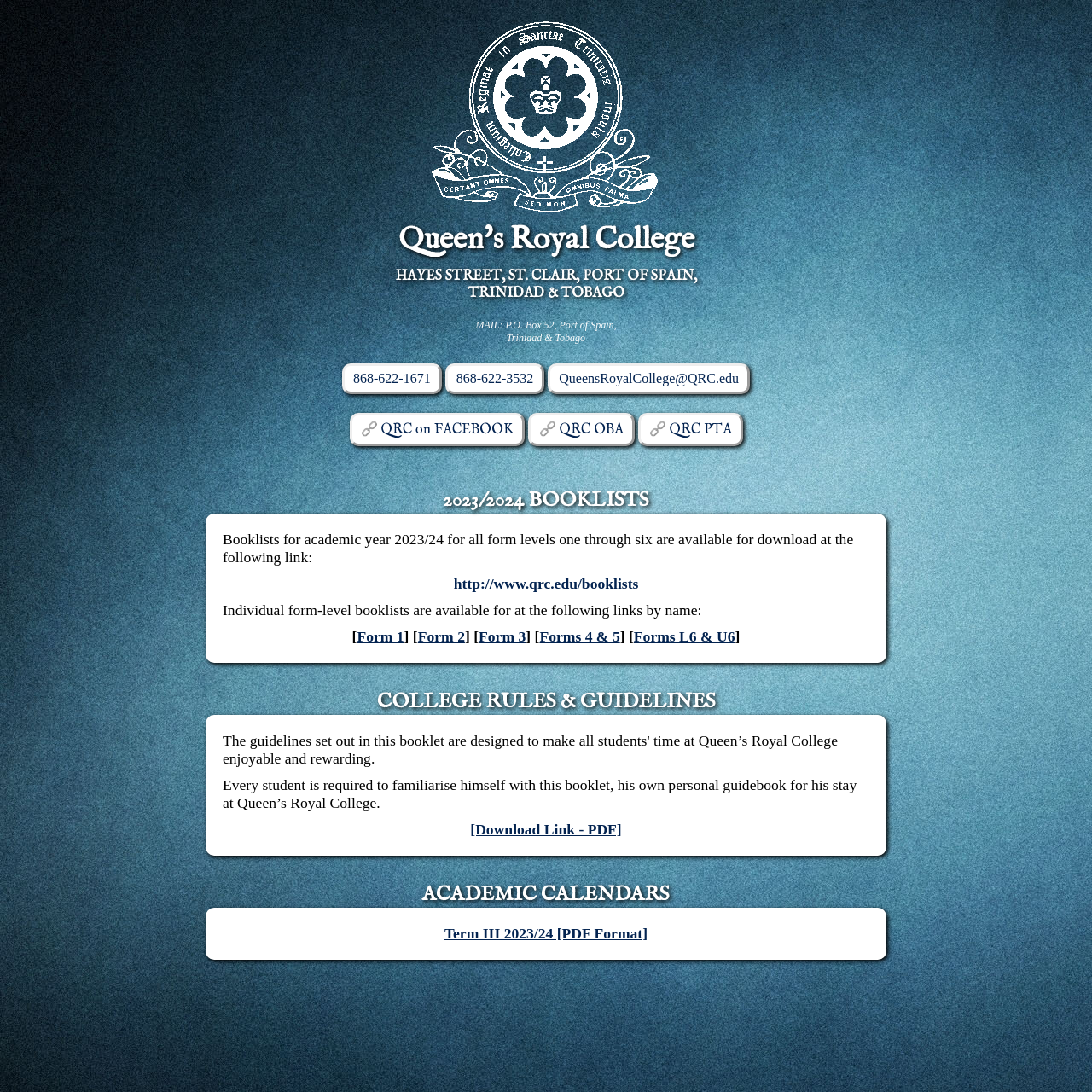Provide the bounding box coordinates for the UI element described in this sentence: "Shopping". The coordinates should be four float values between 0 and 1, i.e., [left, top, right, bottom].

None